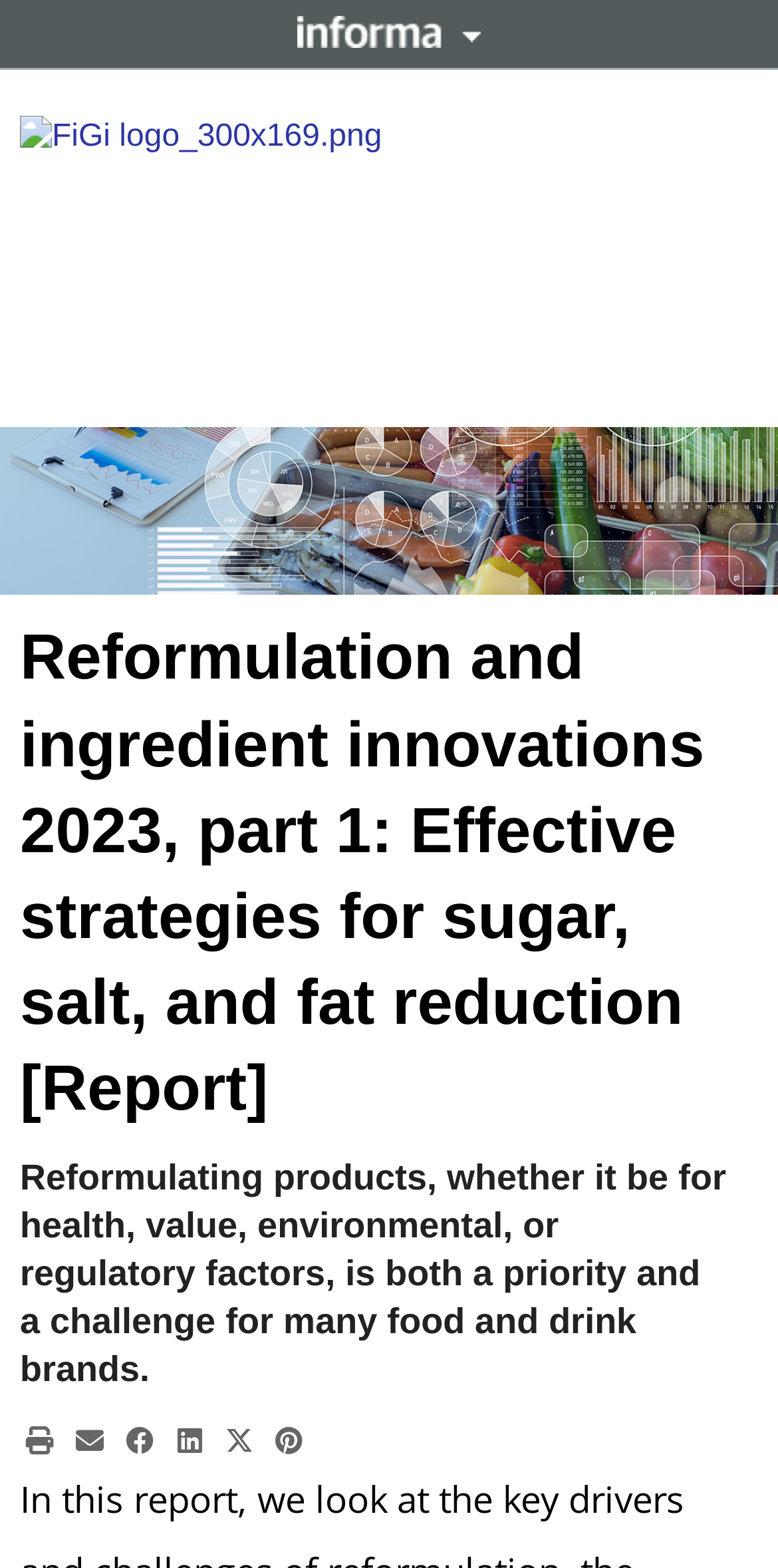Provide a thorough summary of the webpage.

The webpage is about reformulation and ingredient innovations in the food industry, specifically focusing on strategies for sugar, salt, and fat reduction. 

At the top of the page, there is a button with the text "INFORMA" and a logo image of FiGi, which is positioned at the top-left corner of the page. Below the logo, there is a large heading that displays the title of the report, "Reformulation and ingredient innovations 2023, part 1: Effective strategies for sugar, salt, and fat reduction [Report]". 

Underneath the heading, there is a paragraph of text that discusses the challenges and priorities of reformulating products for food and drink brands. 

At the bottom of the page, there are several links aligned horizontally, including options to print, send an email, and share on various social media platforms such as Facebook, LinkedIn, Twitter, and Pinterest.